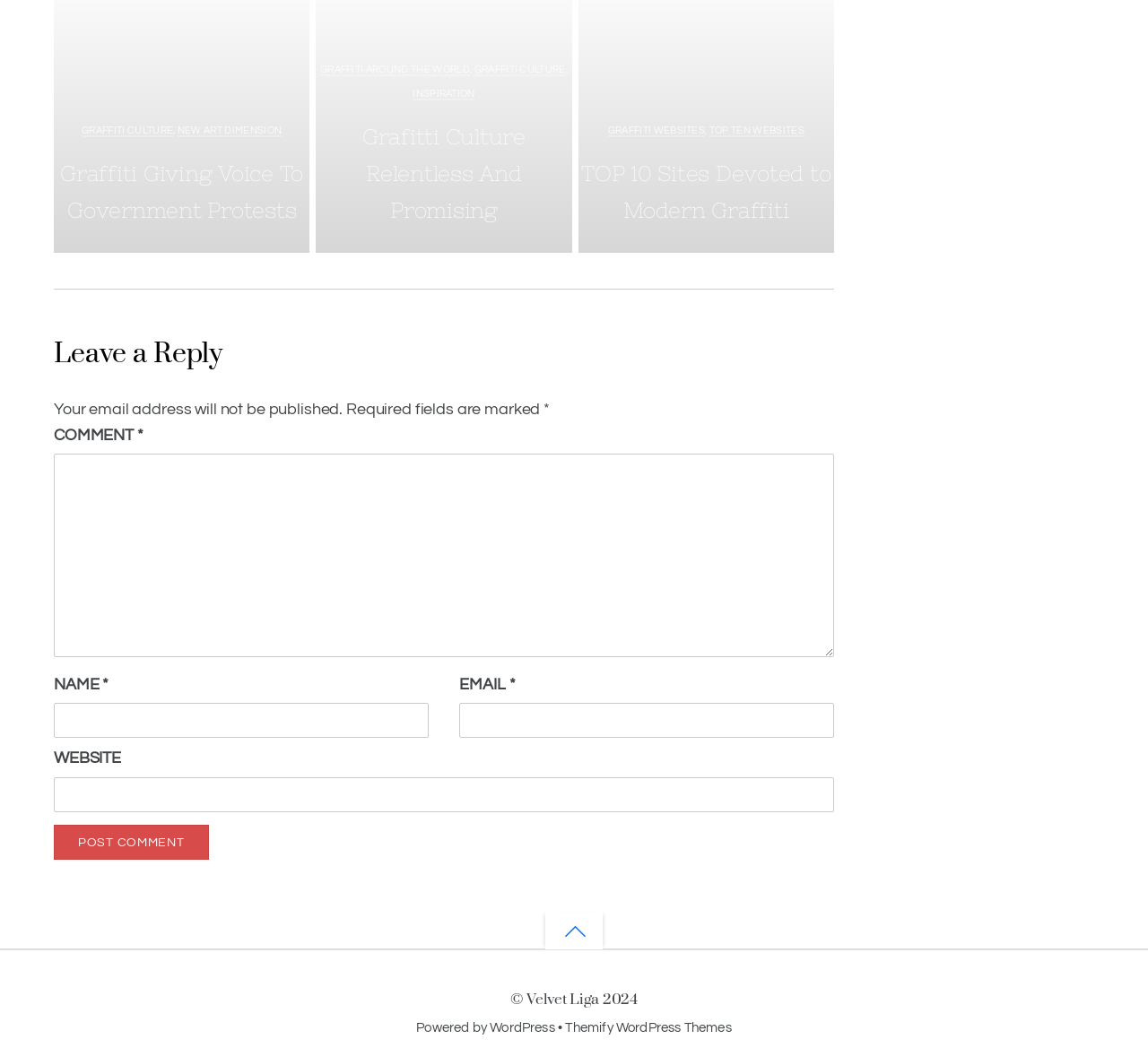Indicate the bounding box coordinates of the element that needs to be clicked to satisfy the following instruction: "Enter a comment in the COMMENT field". The coordinates should be four float numbers between 0 and 1, i.e., [left, top, right, bottom].

[0.047, 0.433, 0.727, 0.627]